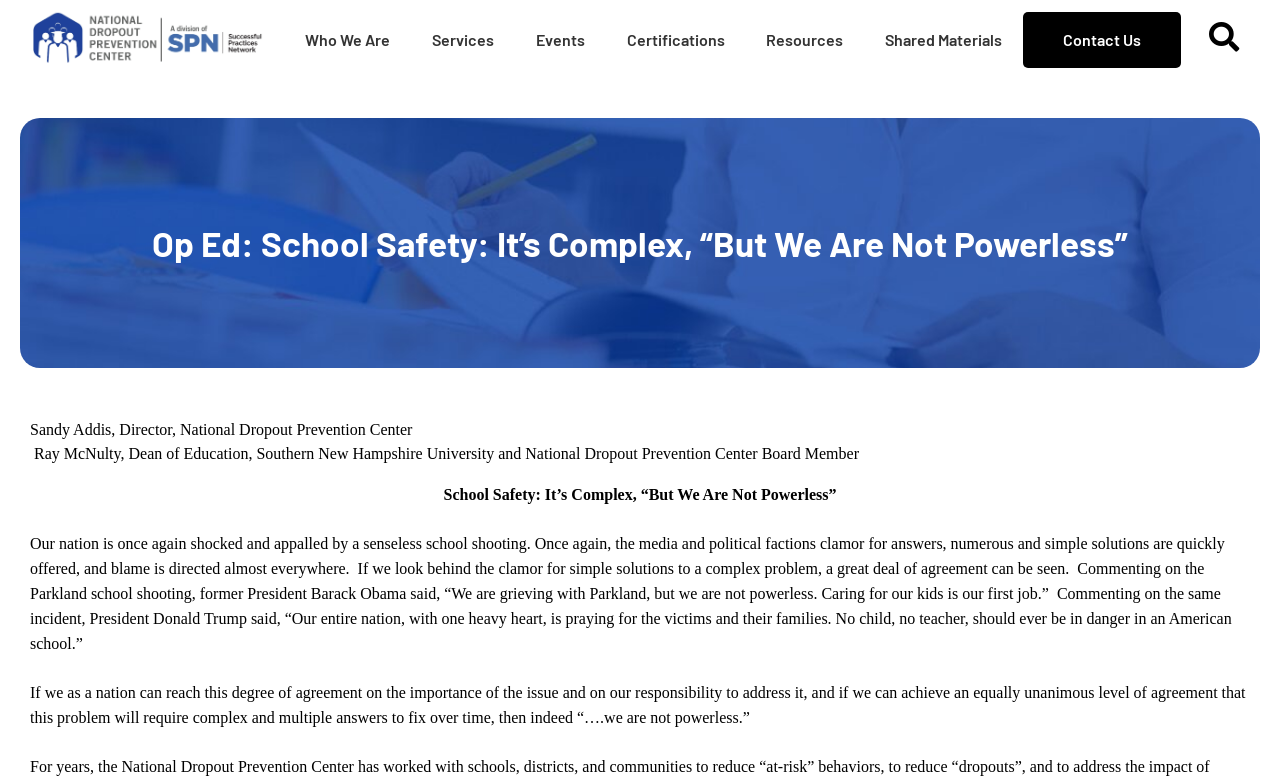Your task is to find and give the main heading text of the webpage.

Op Ed: School Safety: It’s Complex, “But We Are Not Powerless”